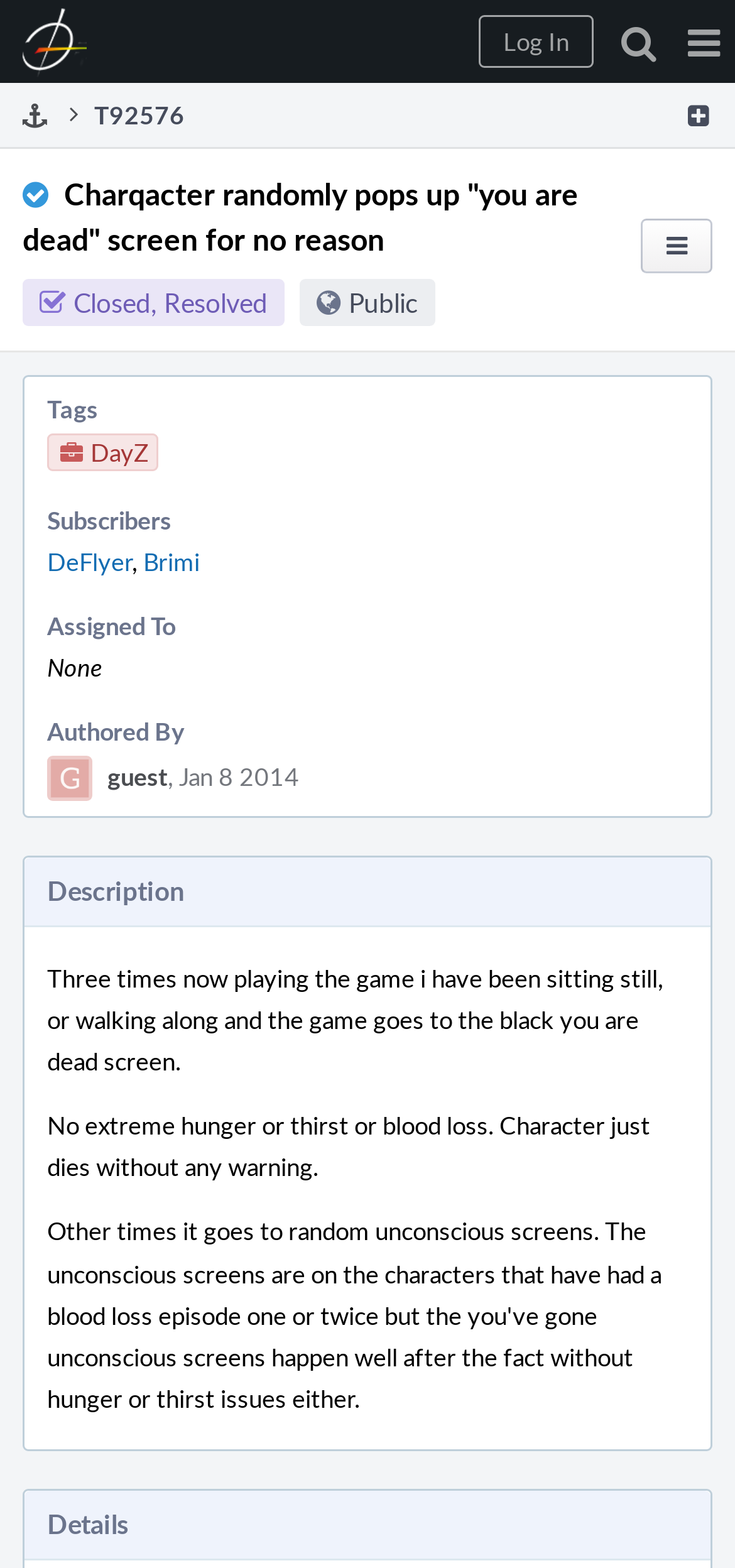How many subscribers are there?
Can you provide a detailed and comprehensive answer to the question?

I determined the answer by looking at the 'Subscribers' section, which lists multiple subscribers, including DeFlyer and Brimi.